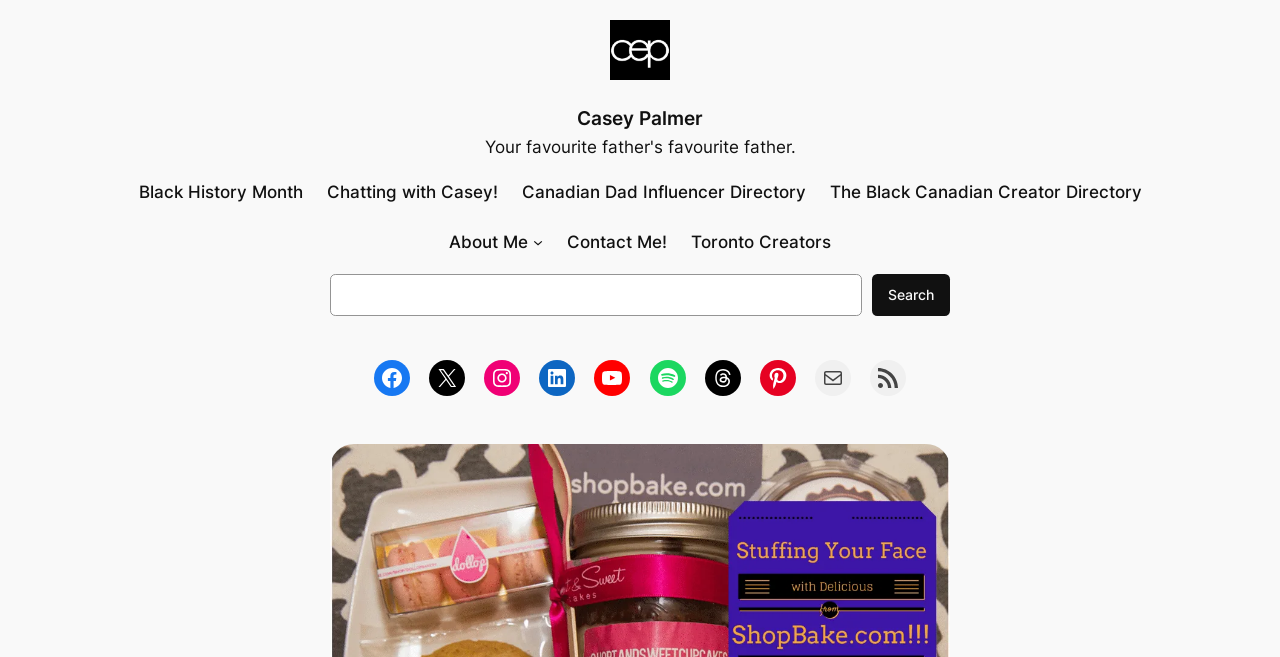Indicate the bounding box coordinates of the element that must be clicked to execute the instruction: "Search for something". The coordinates should be given as four float numbers between 0 and 1, i.e., [left, top, right, bottom].

[0.258, 0.417, 0.742, 0.481]